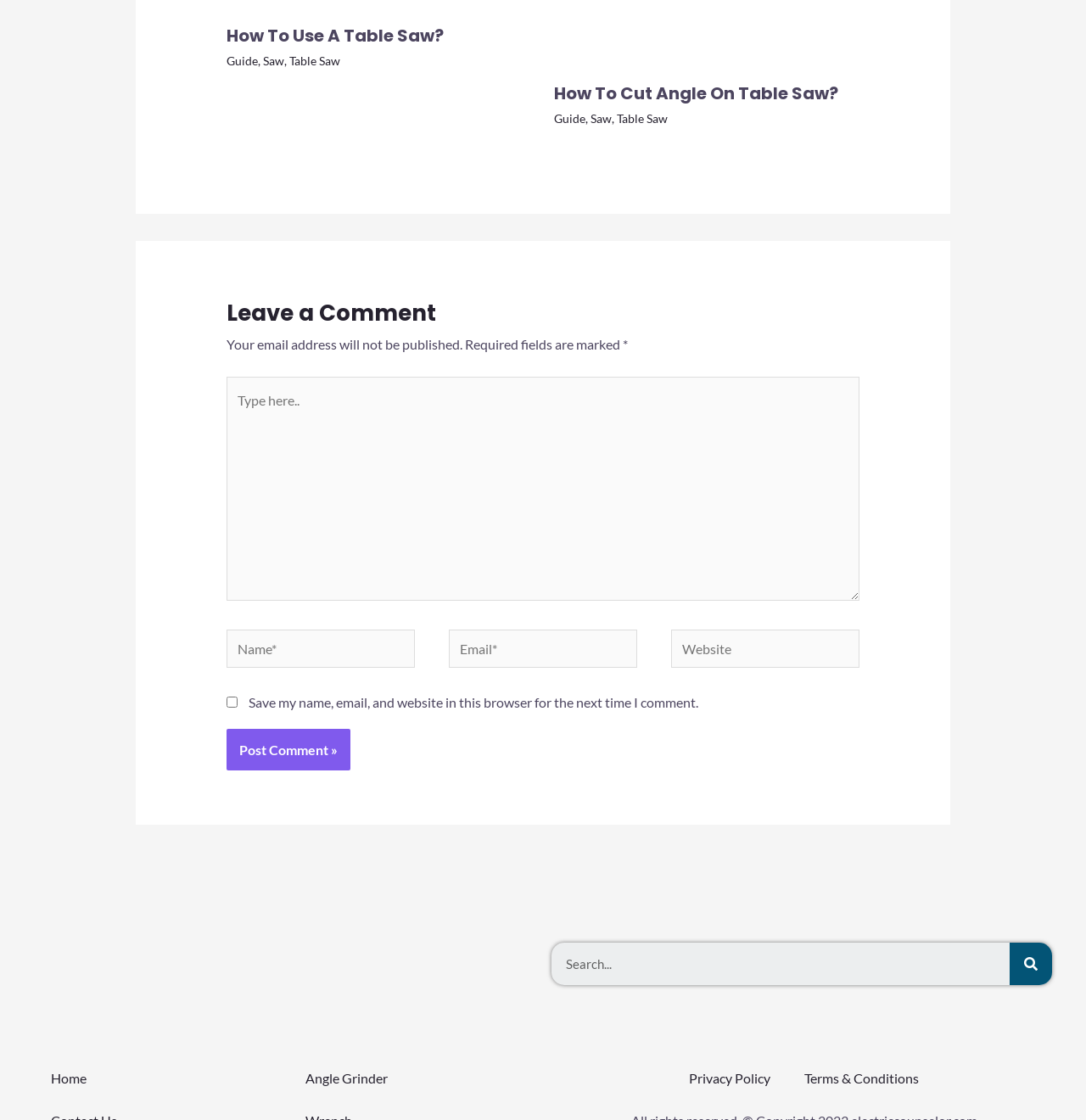How many links are at the bottom of the page?
Can you give a detailed and elaborate answer to the question?

I counted the number of links at the bottom of the page, which are 'Home', 'Angle Grinder', 'Privacy Policy', and 'Terms & Conditions'. There are 4 links in total.